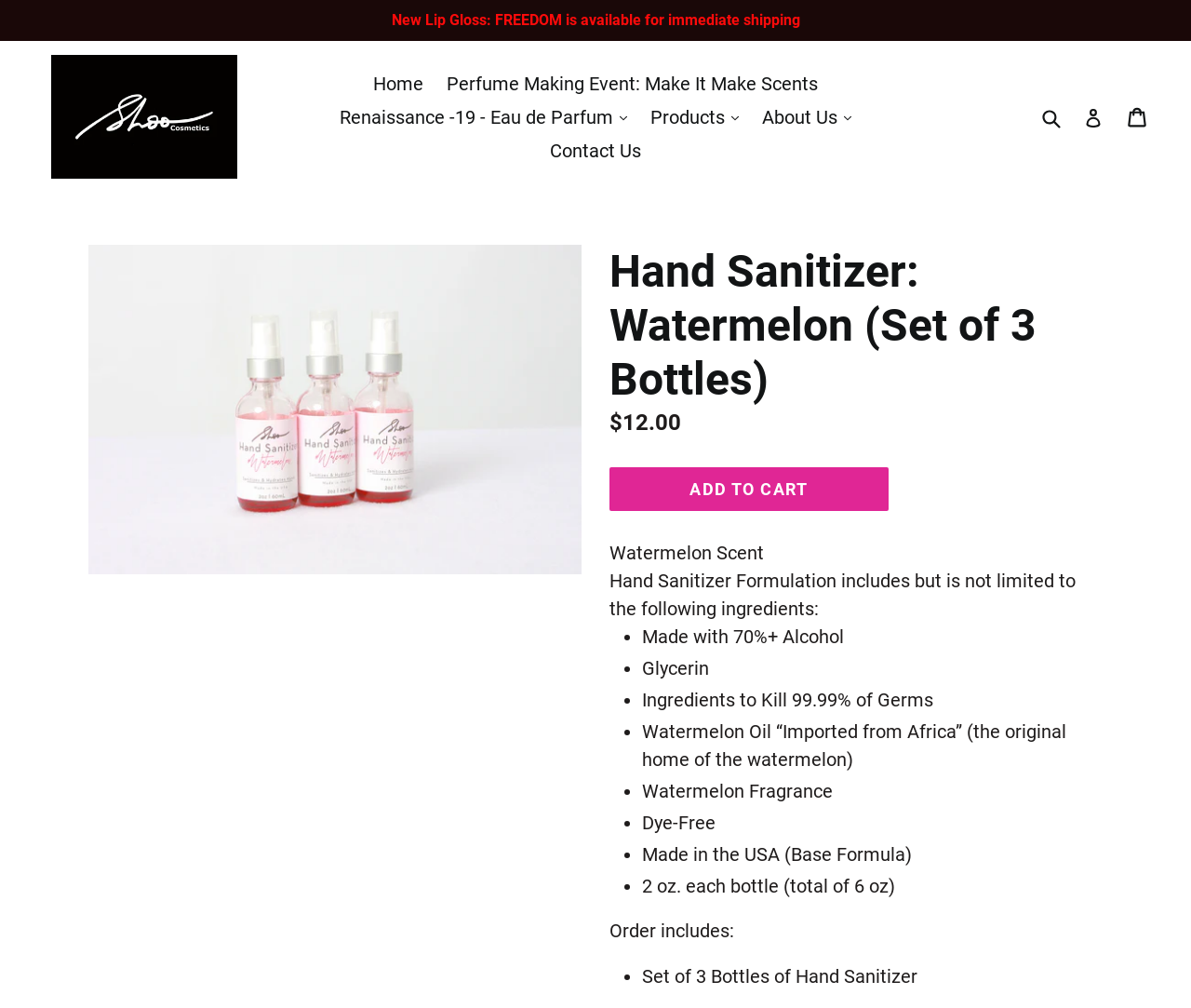Respond to the question with just a single word or phrase: 
Where is the watermelon oil imported from?

Africa